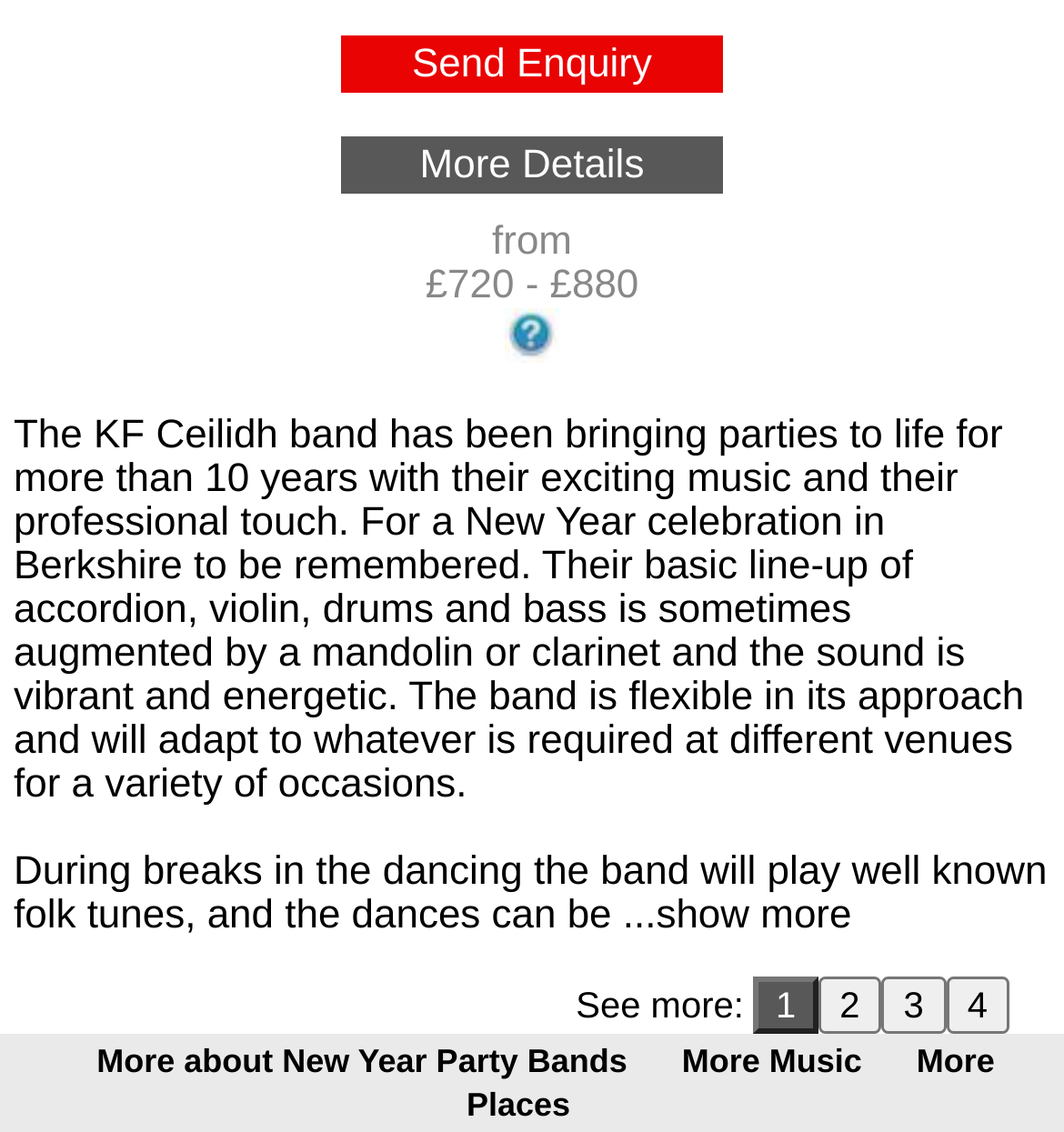Please specify the bounding box coordinates of the clickable region necessary for completing the following instruction: "Click on 'Send Enquiry'". The coordinates must consist of four float numbers between 0 and 1, i.e., [left, top, right, bottom].

[0.321, 0.031, 0.679, 0.082]